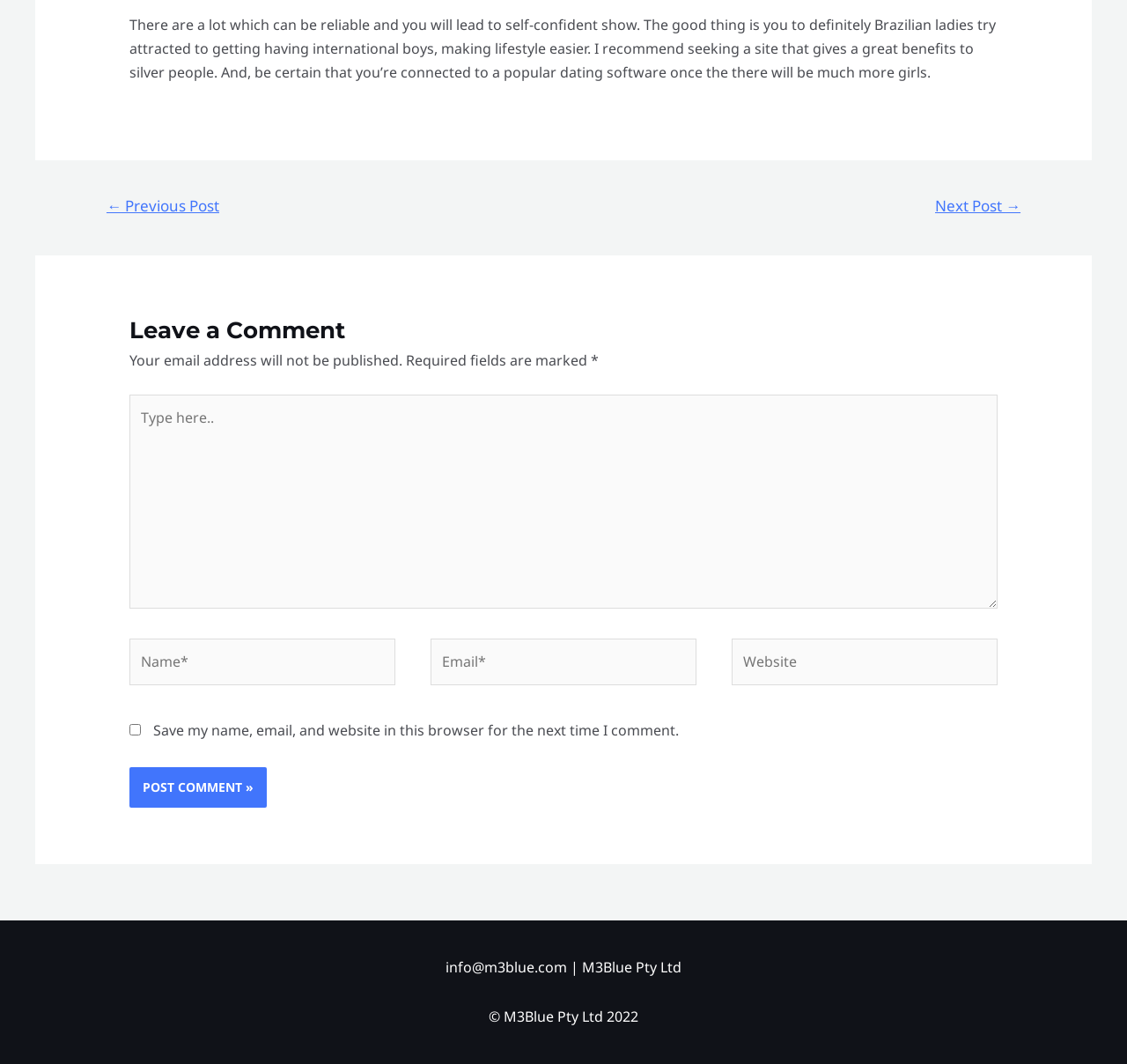What is the company name mentioned in the footer?
Answer the question with a single word or phrase by looking at the picture.

M3Blue Pty Ltd